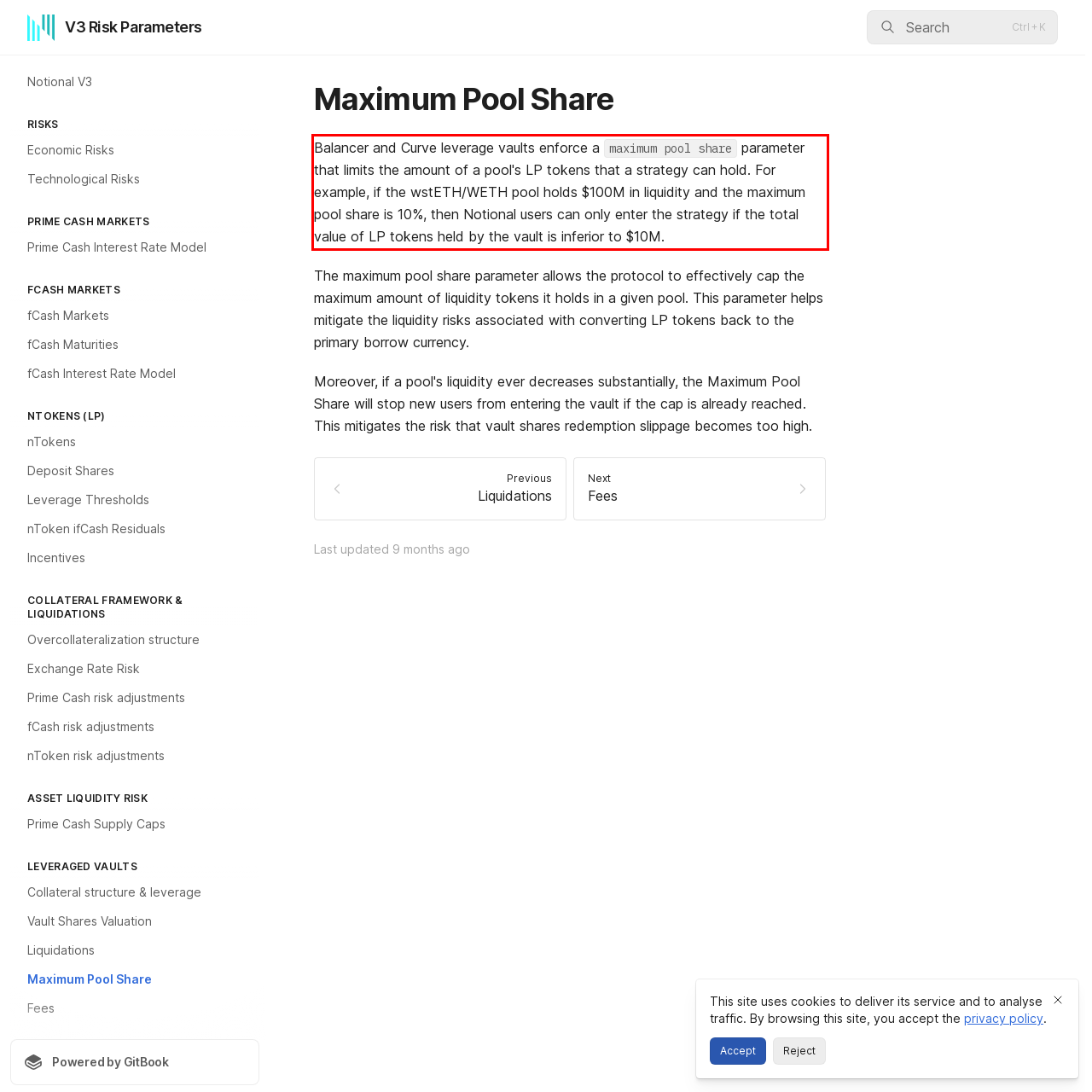Using the webpage screenshot, recognize and capture the text within the red bounding box.

Balancer and Curve leverage vaults enforce a maximum pool share parameter that limits the amount of a pool's LP tokens that a strategy can hold. For example, if the wstETH/WETH pool holds $100M in liquidity and the maximum pool share is 10%, then Notional users can only enter the strategy if the total value of LP tokens held by the vault is inferior to $10M.